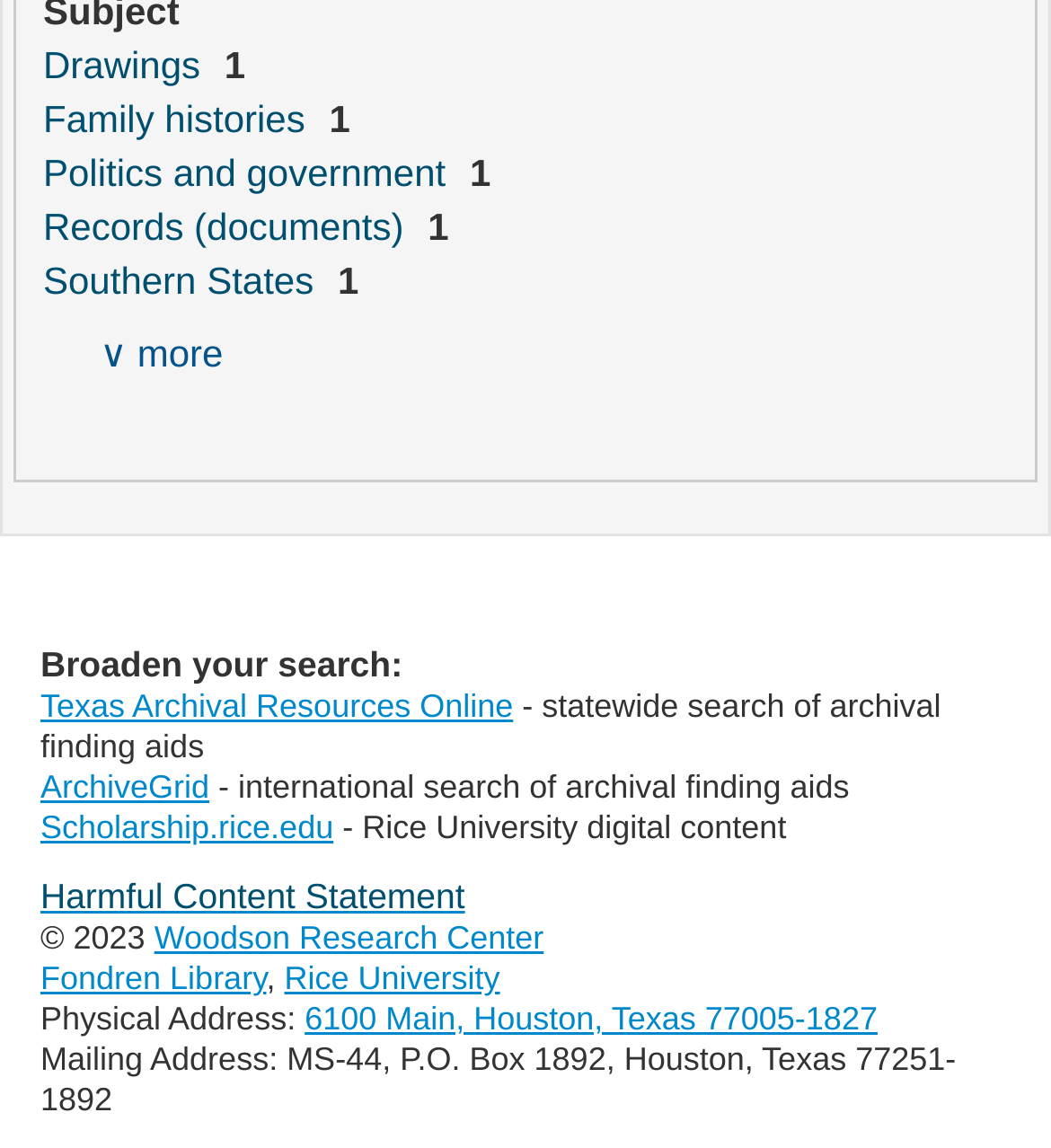Select the bounding box coordinates of the element I need to click to carry out the following instruction: "View drawings".

[0.041, 0.037, 0.201, 0.075]